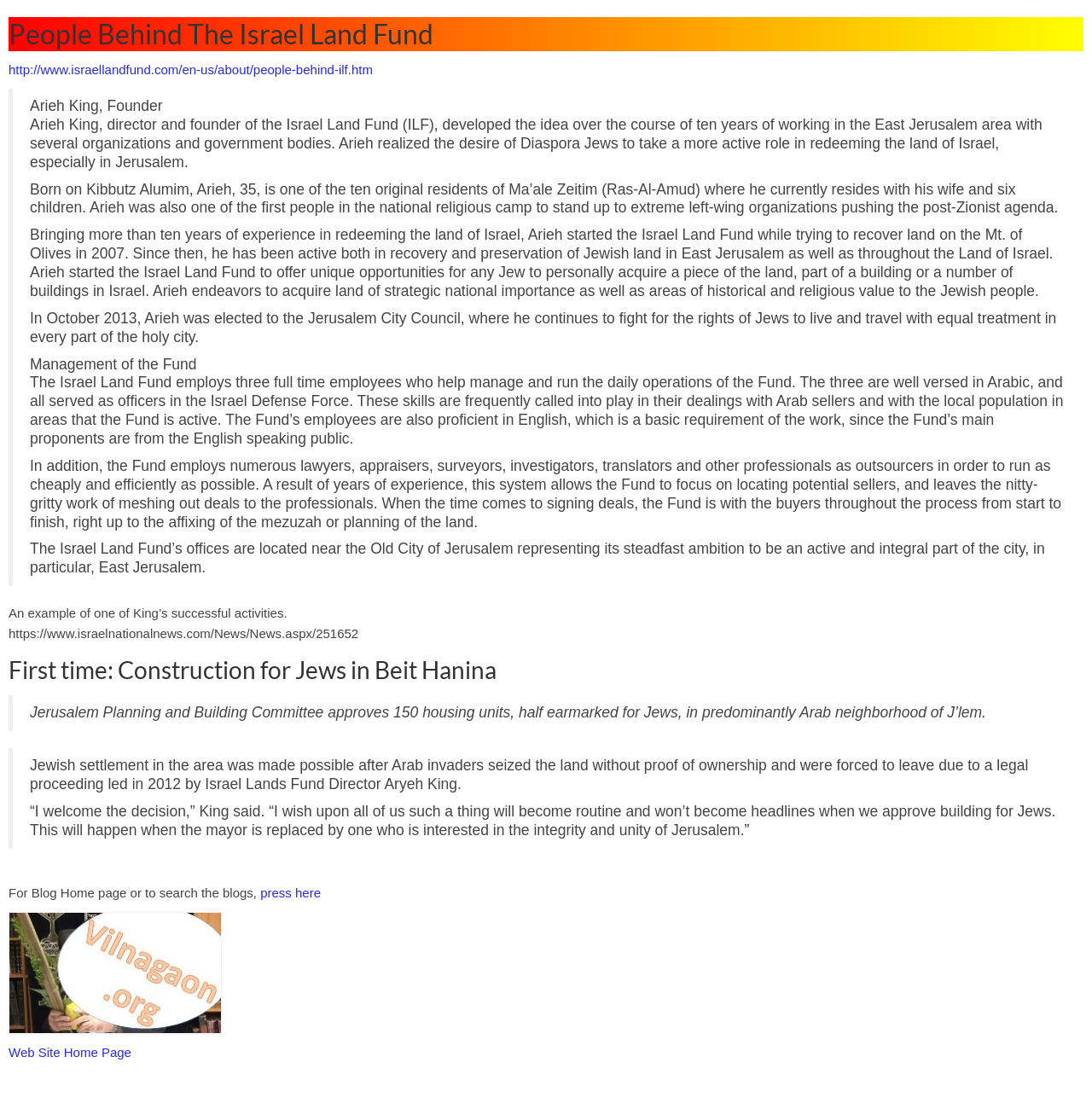Ascertain the bounding box coordinates for the UI element detailed here: "press here". The coordinates should be provided as [left, top, right, bottom] with each value being a float between 0 and 1.

[0.238, 0.798, 0.294, 0.811]